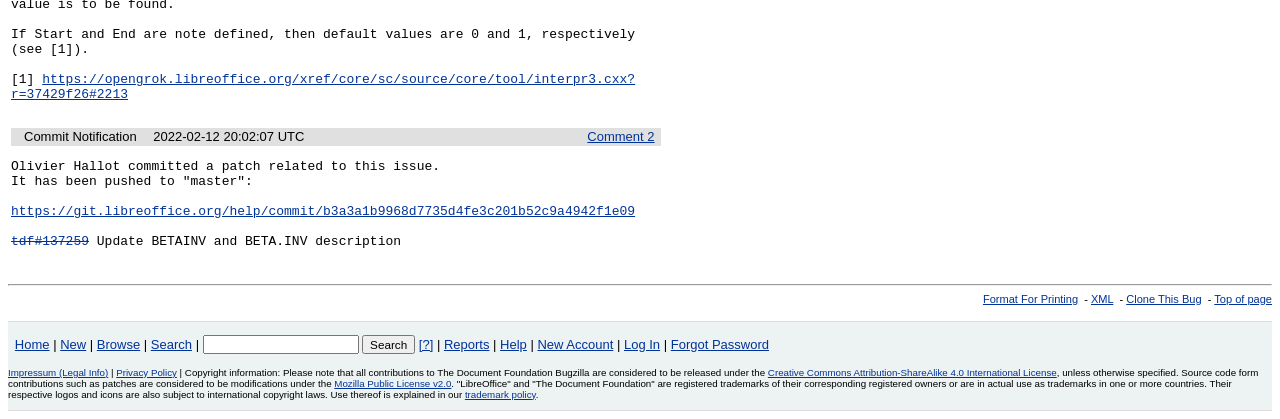What is the purpose of the 'Quick Search' textbox?
Identify the answer in the screenshot and reply with a single word or phrase.

To search quickly